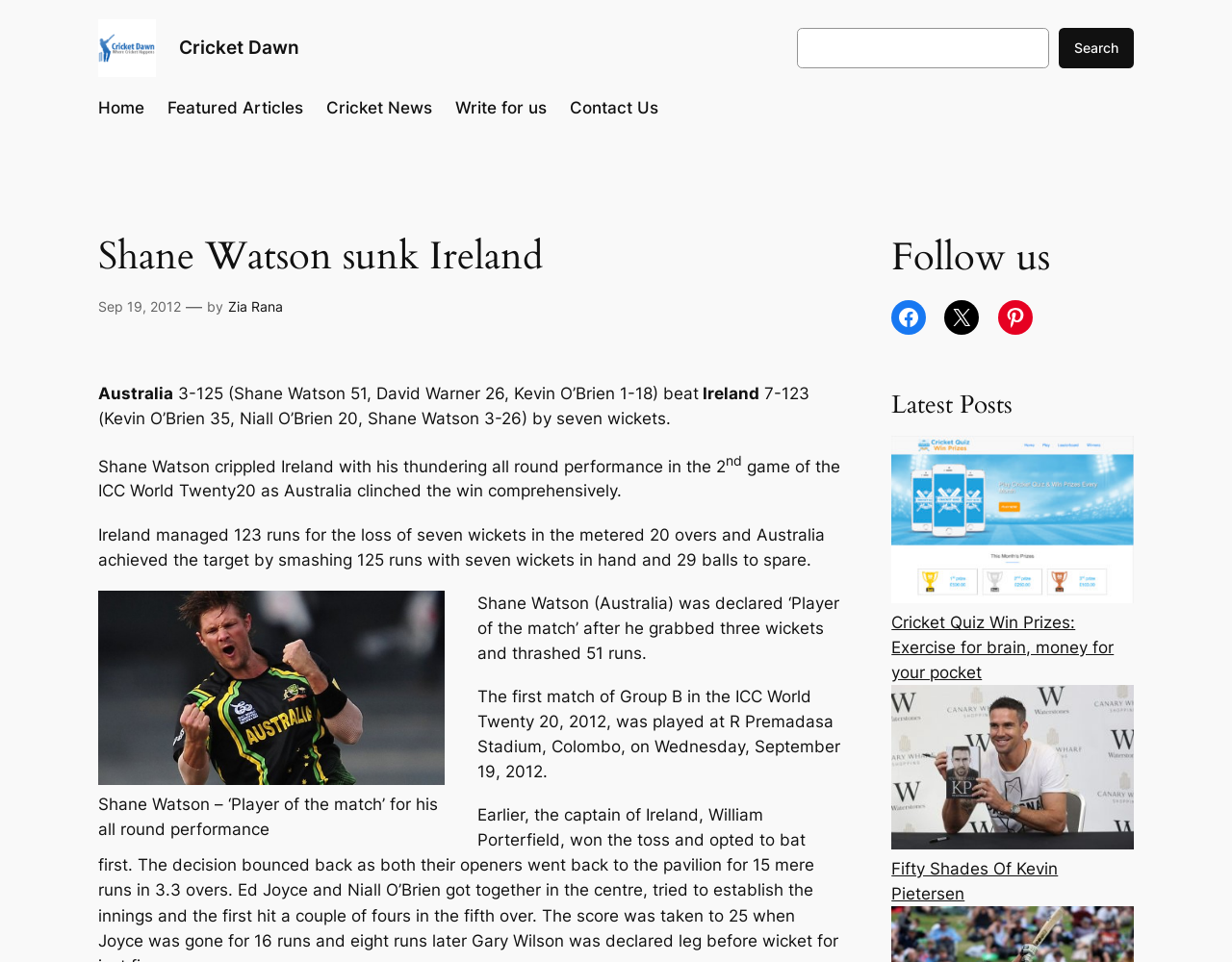What was the score of Ireland in the match?
Based on the visual information, provide a detailed and comprehensive answer.

I found this answer by reading the text that says 'Ireland managed 123 runs for the loss of seven wickets in the metered 20 overs...'